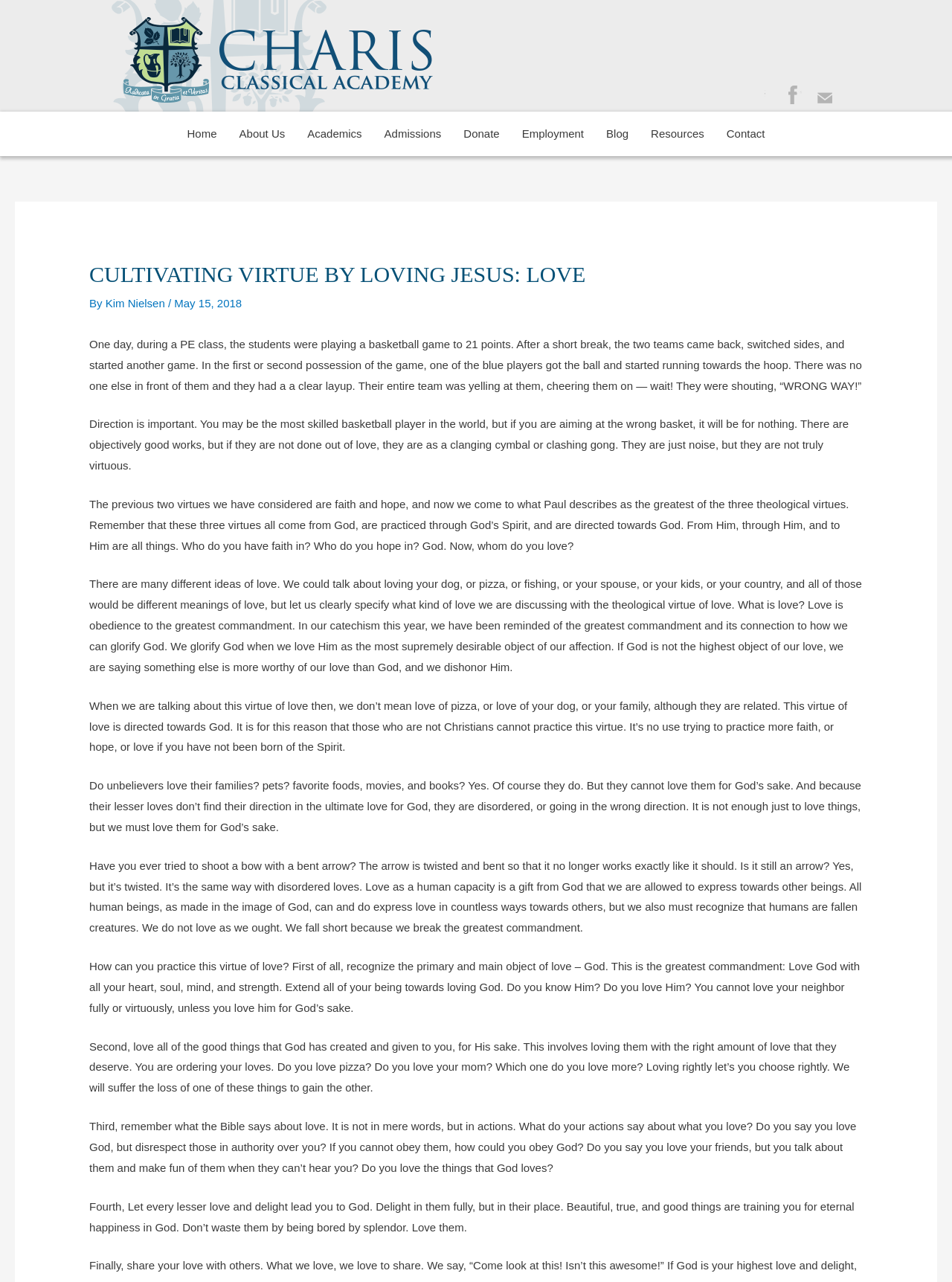Please identify the bounding box coordinates of the element I should click to complete this instruction: 'Click the 'About Us' link'. The coordinates should be given as four float numbers between 0 and 1, like this: [left, top, right, bottom].

[0.239, 0.087, 0.311, 0.122]